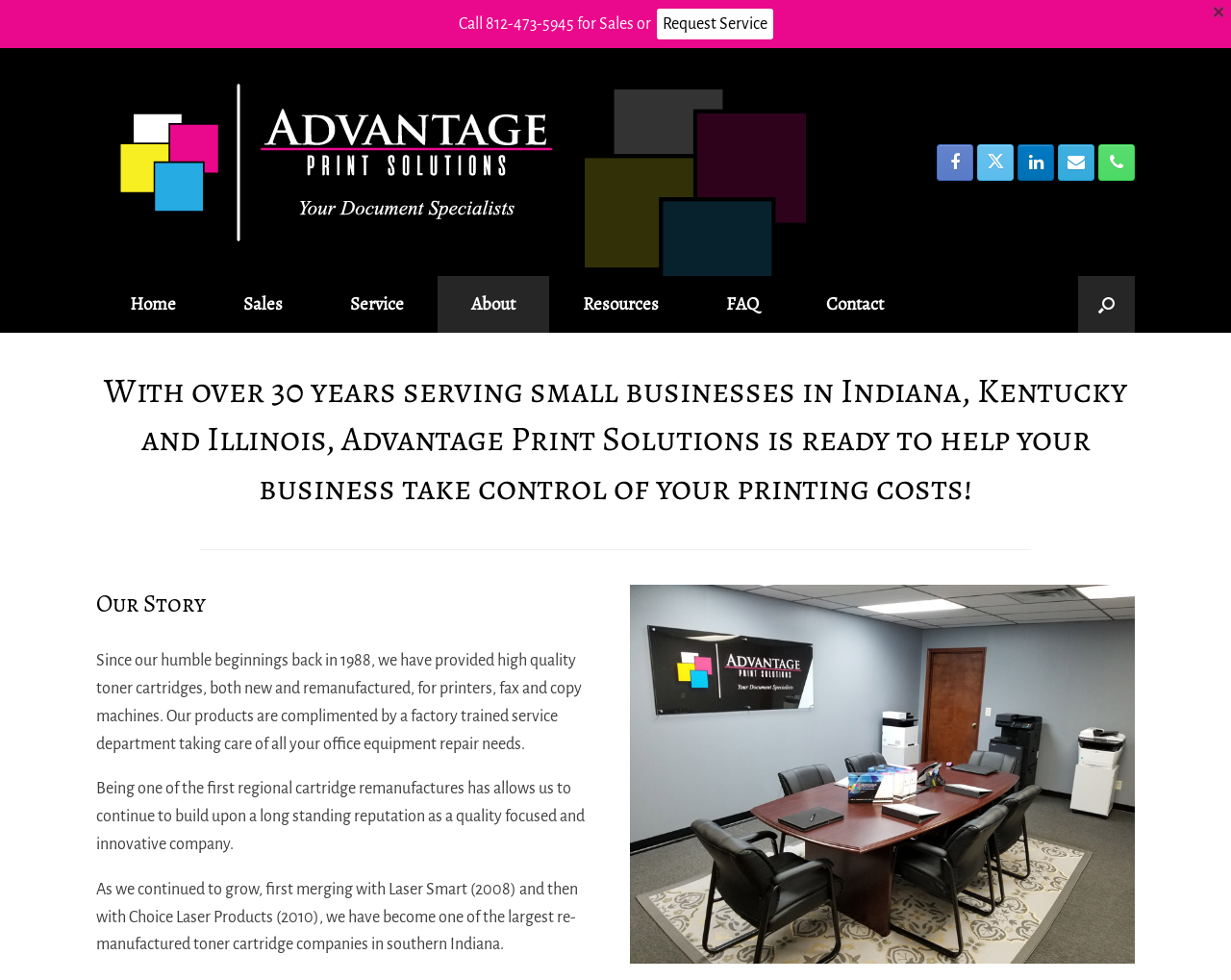Provide an in-depth caption for the elements present on the webpage.

The webpage is about Advantage Print Solutions, a company that provides services and cartridges for printers, fax machines, and copiers, as well as a reliable factory-trained service department. 

At the top of the page, there is a phone number, "812-473-5945 for Sales or", followed by a "Request Service" link. On the top-right corner, there is a "close" icon. 

The company's logo is located on the top-left side, with a "Skip to content" link above it. 

Below the logo, there is a navigation menu with links to "Home", "Sales", "Service", "About", "Resources", "FAQ", and "Contact". 

On the right side of the navigation menu, there is a search button labeled "Open the search". 

The main content of the page is divided into sections. The first section has a heading that introduces the company, stating that it has been serving small businesses in Indiana, Kentucky, and Illinois for over 30 years. 

Below this heading, there is a section titled "Our Story", which provides a brief history of the company. The text explains that the company started in 1988, providing high-quality toner cartridges and factory-trained service for office equipment repair. 

The company's growth is described, including mergers with Laser Smart and Choice Laser Products, making it one of the largest re-manufactured toner cartridge companies in southern Indiana.